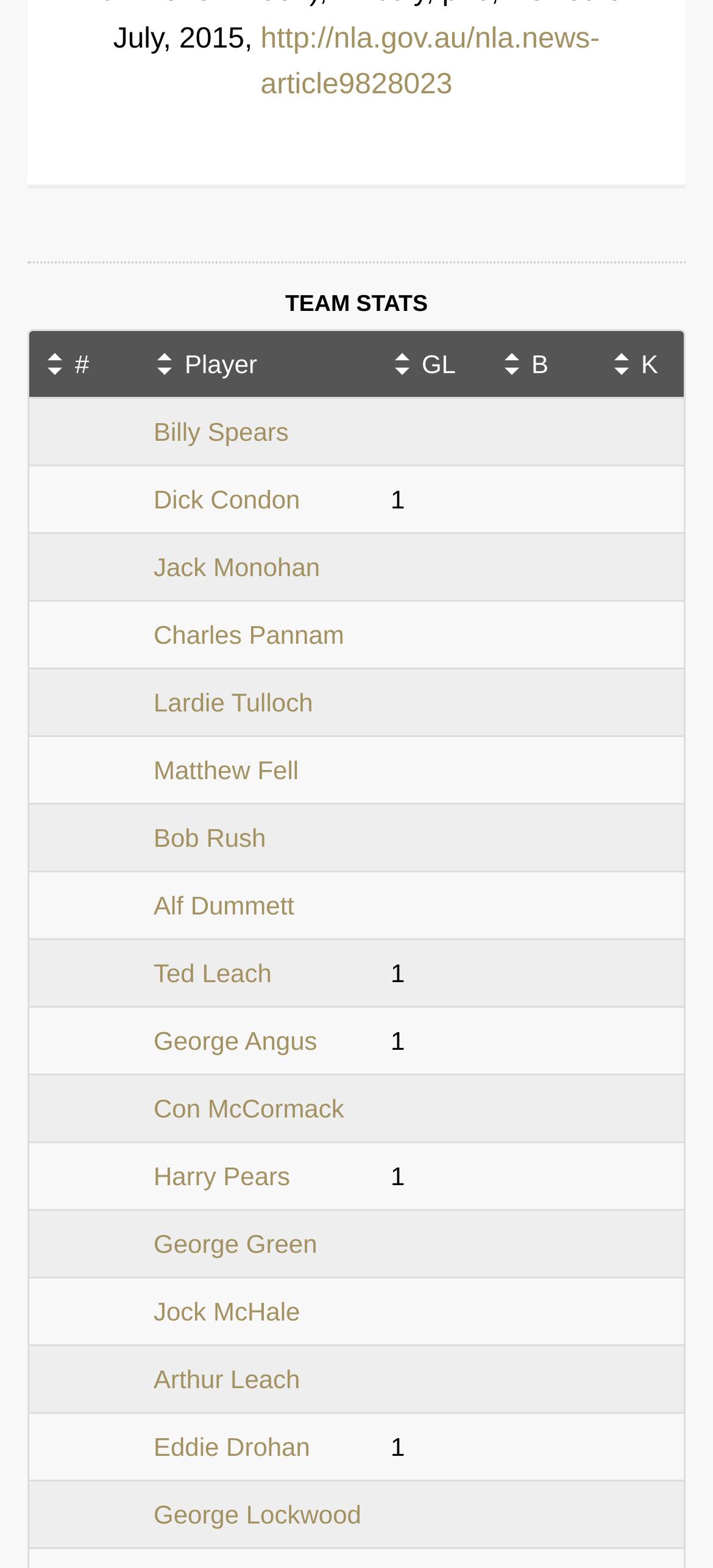Using the provided element description: "http://nla.gov.au/nla.news-article9828023", identify the bounding box coordinates. The coordinates should be four floats between 0 and 1 in the order [left, top, right, bottom].

[0.365, 0.015, 0.841, 0.065]